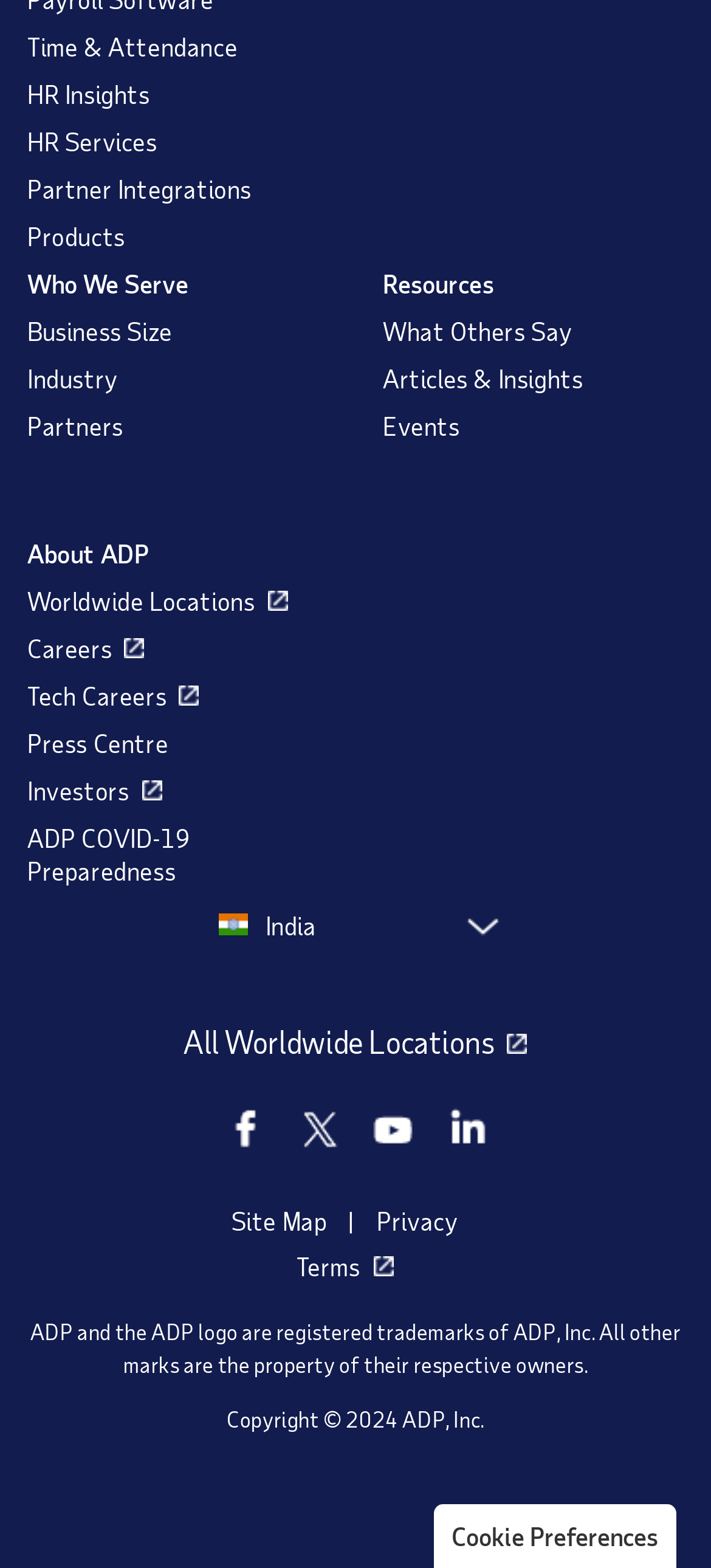Identify the bounding box coordinates of the element that should be clicked to fulfill this task: "Click on Time & Attendance". The coordinates should be provided as four float numbers between 0 and 1, i.e., [left, top, right, bottom].

[0.038, 0.02, 0.334, 0.04]